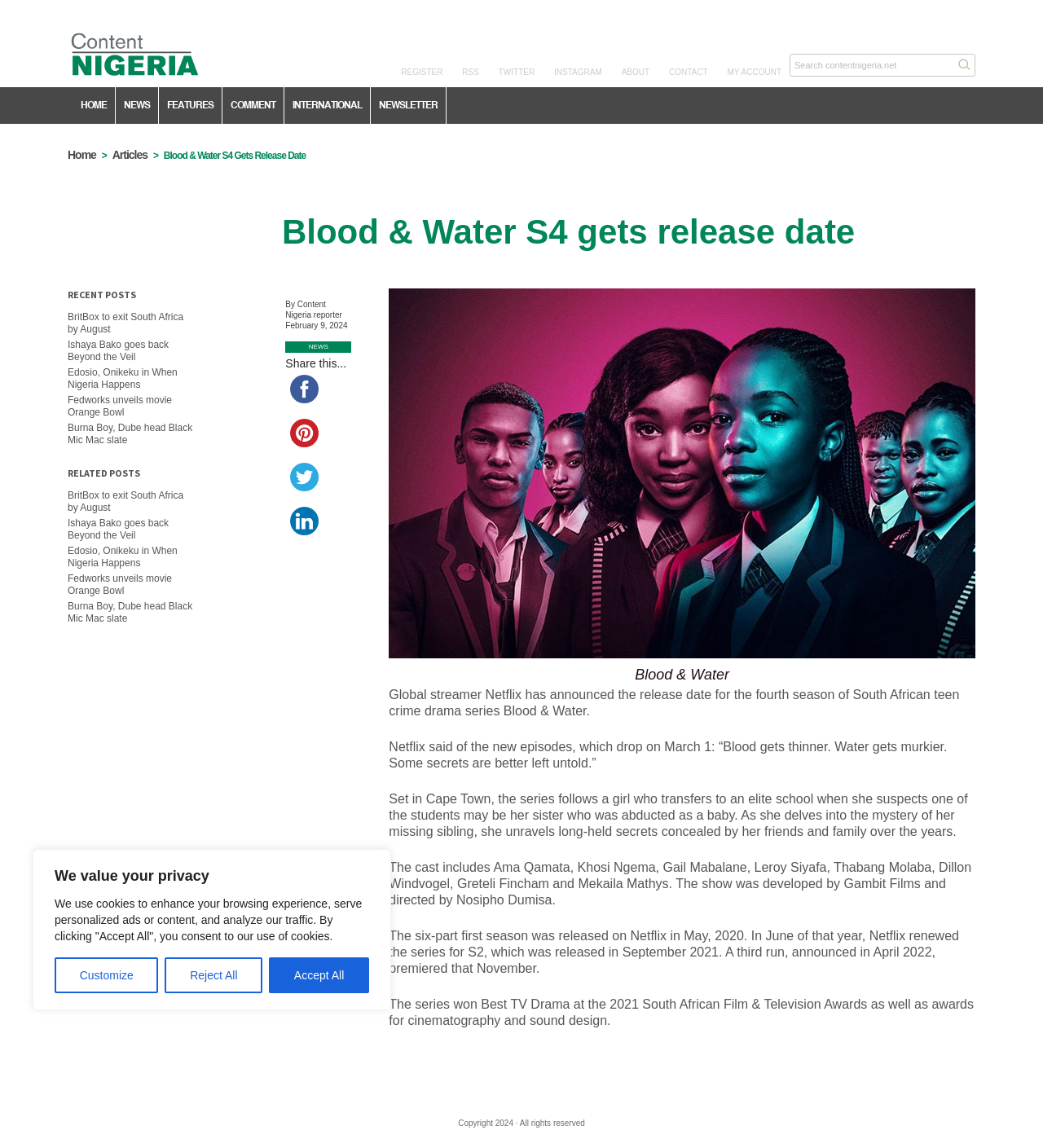Using the information shown in the image, answer the question with as much detail as possible: How many seasons of Blood & Water have been released so far?

I found the number of seasons by reading the article, which mentions the release of the first season in May 2020, the second season in September 2021, and the third season in November 2022.